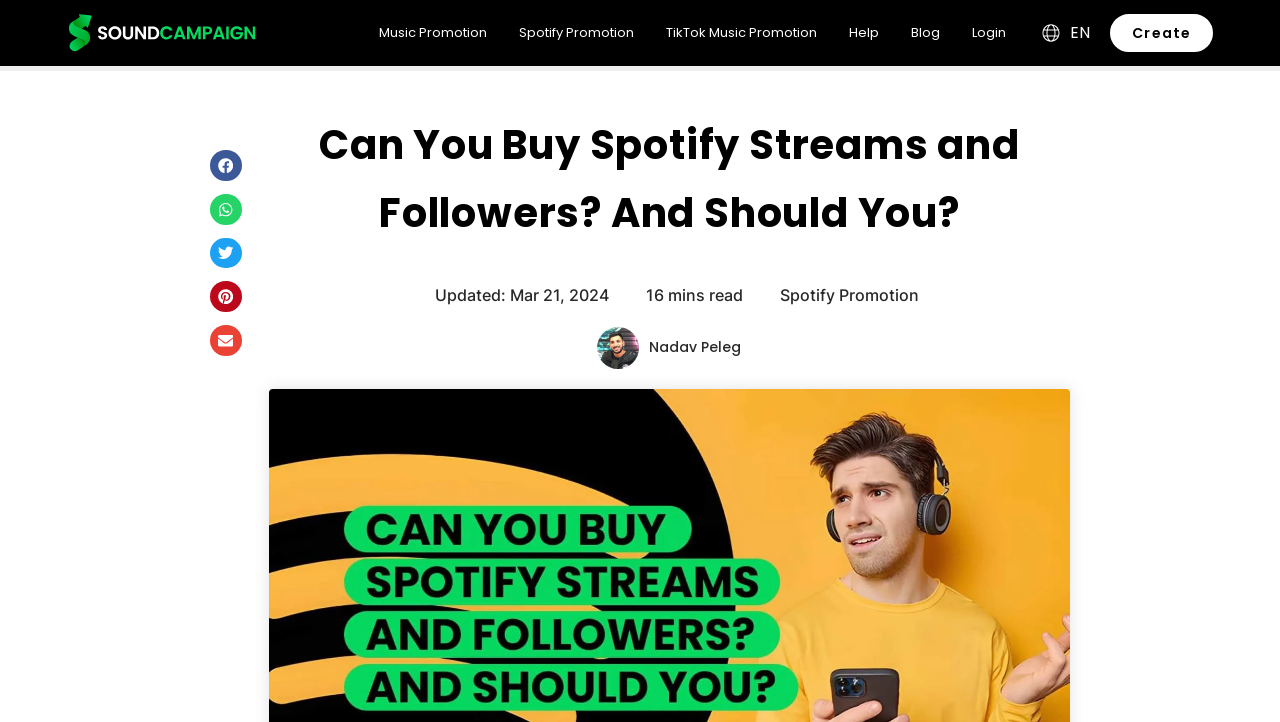Answer the question below with a single word or a brief phrase: 
Who is the author of the article?

Nadav Peleg